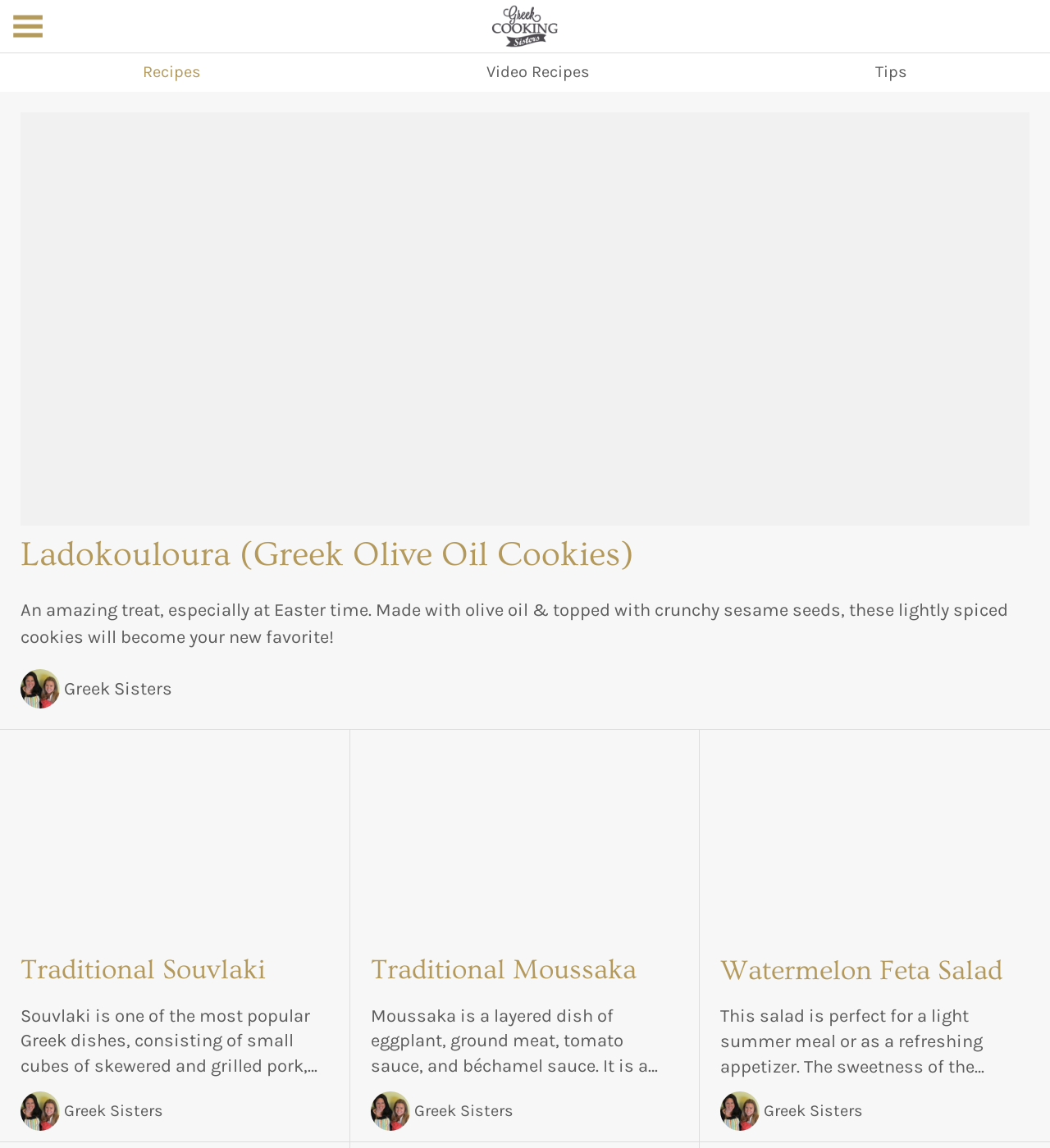Predict the bounding box of the UI element that fits this description: "parent_node: Traditional Souvlaki".

[0.02, 0.666, 0.313, 0.829]